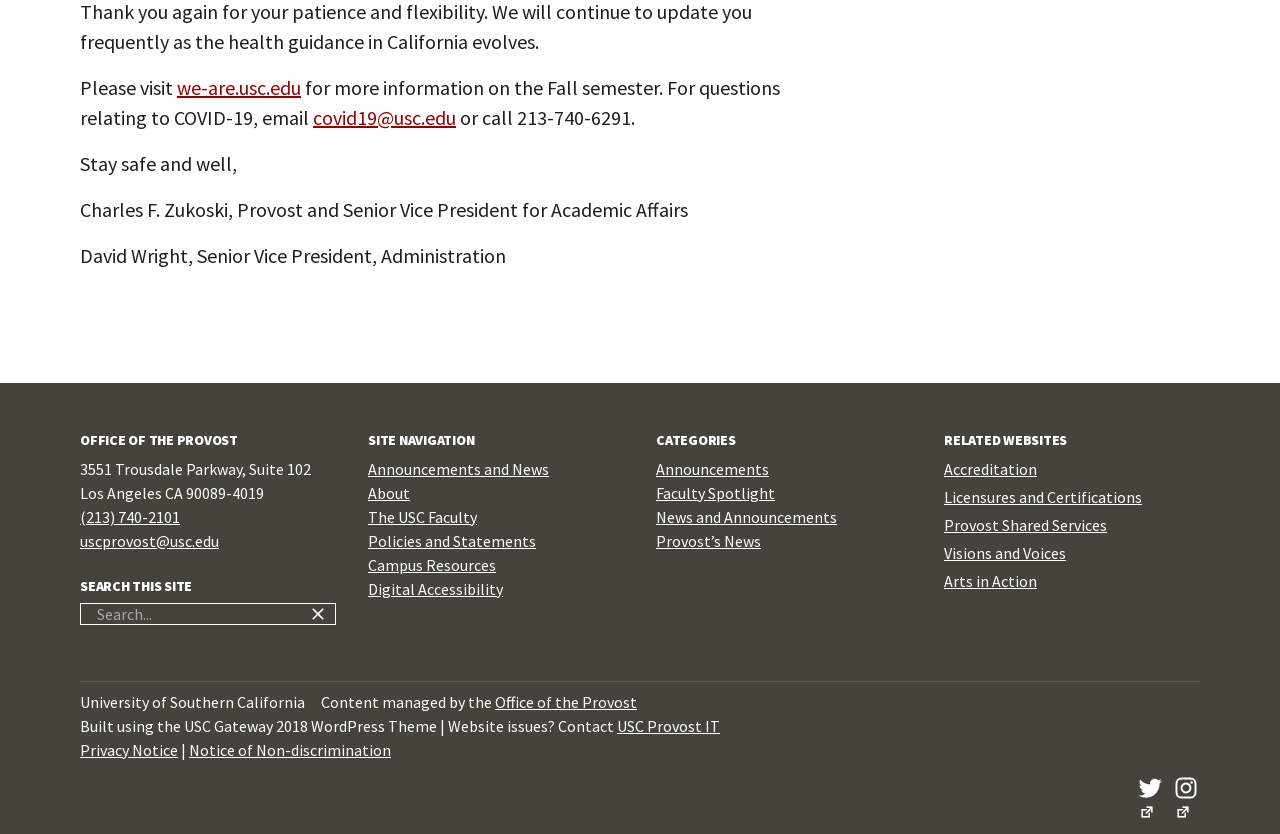Show the bounding box coordinates for the HTML element described as: "Office of the Provost".

[0.387, 0.829, 0.498, 0.853]